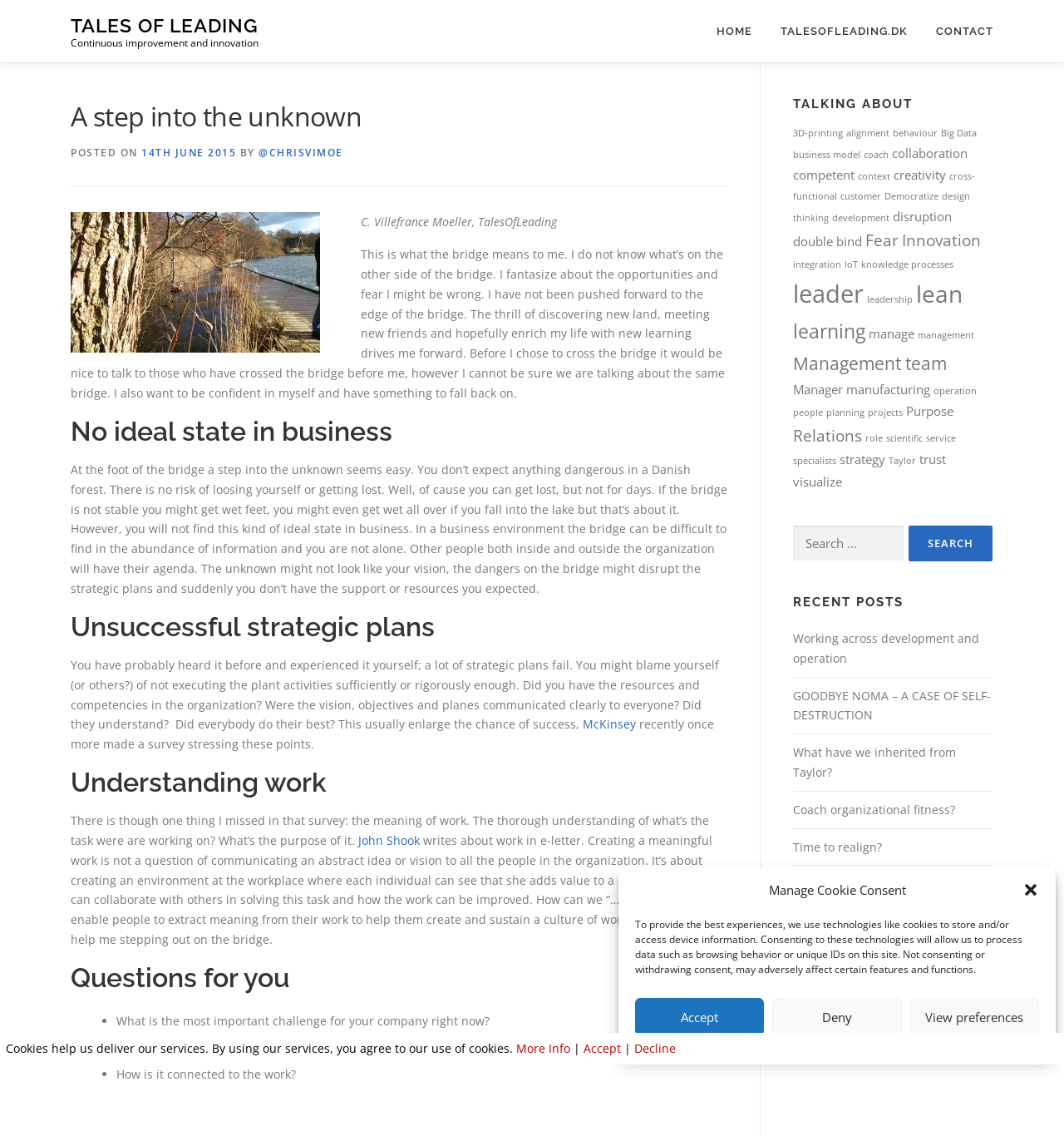Analyze the image and give a detailed response to the question:
What is the title of the first heading?

The first heading is located at the top of the webpage, and its text content is 'A step into the unknown', which is also the title of the webpage.